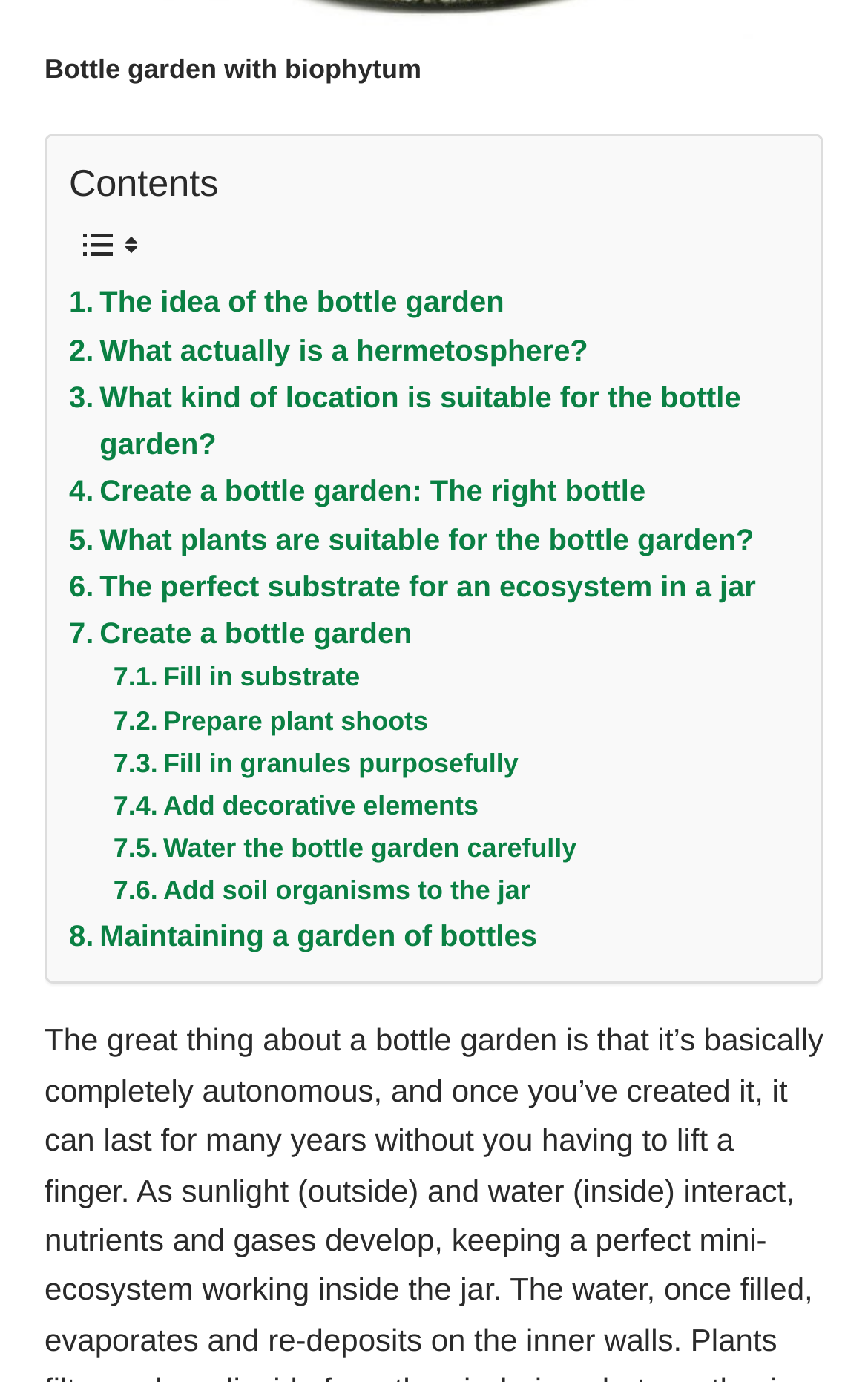Identify the bounding box of the UI component described as: "Fill in granules purposefully".

[0.131, 0.537, 0.597, 0.568]